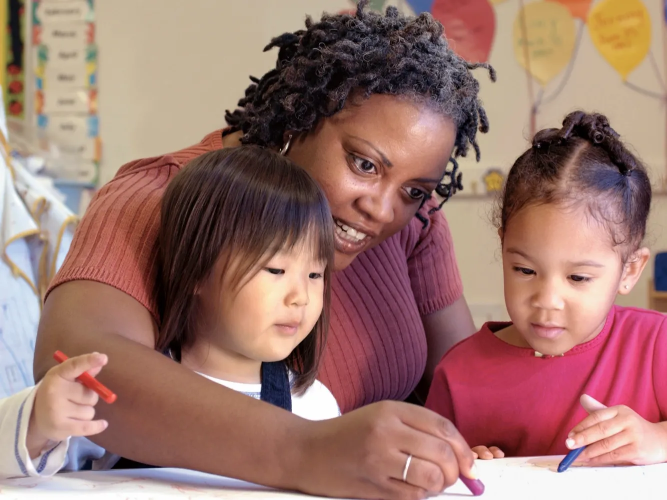What color is the crayon held by the child in the white top?
Please use the visual content to give a single word or phrase answer.

Red